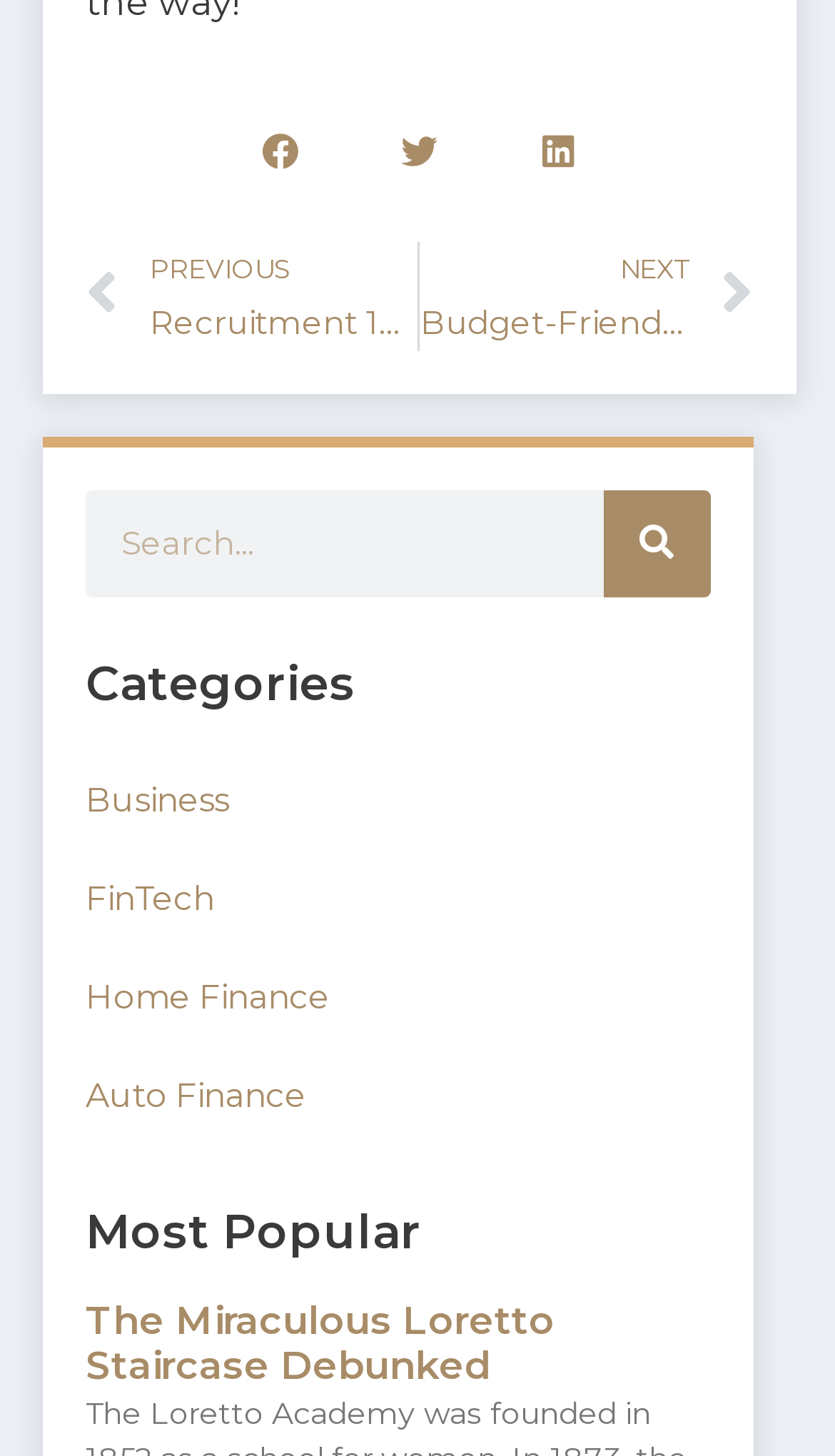Please identify the bounding box coordinates of the region to click in order to complete the task: "Go to Business category". The coordinates must be four float numbers between 0 and 1, specified as [left, top, right, bottom].

[0.103, 0.516, 0.85, 0.584]